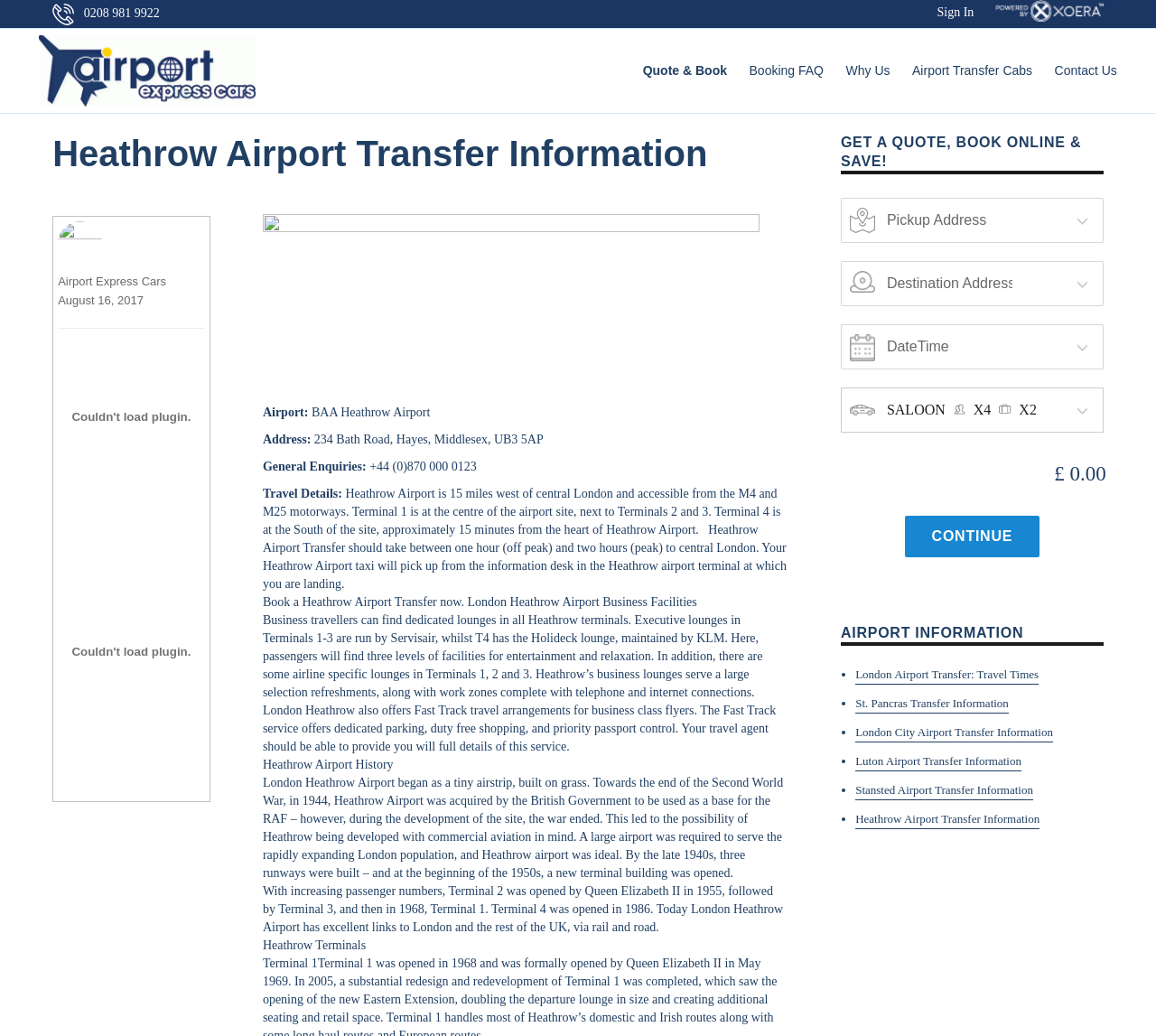For the element described, predict the bounding box coordinates as (top-left x, top-left y, bottom-right x, bottom-right y). All values should be between 0 and 1. Element description: London City Airport Transfer Information

[0.74, 0.697, 0.911, 0.716]